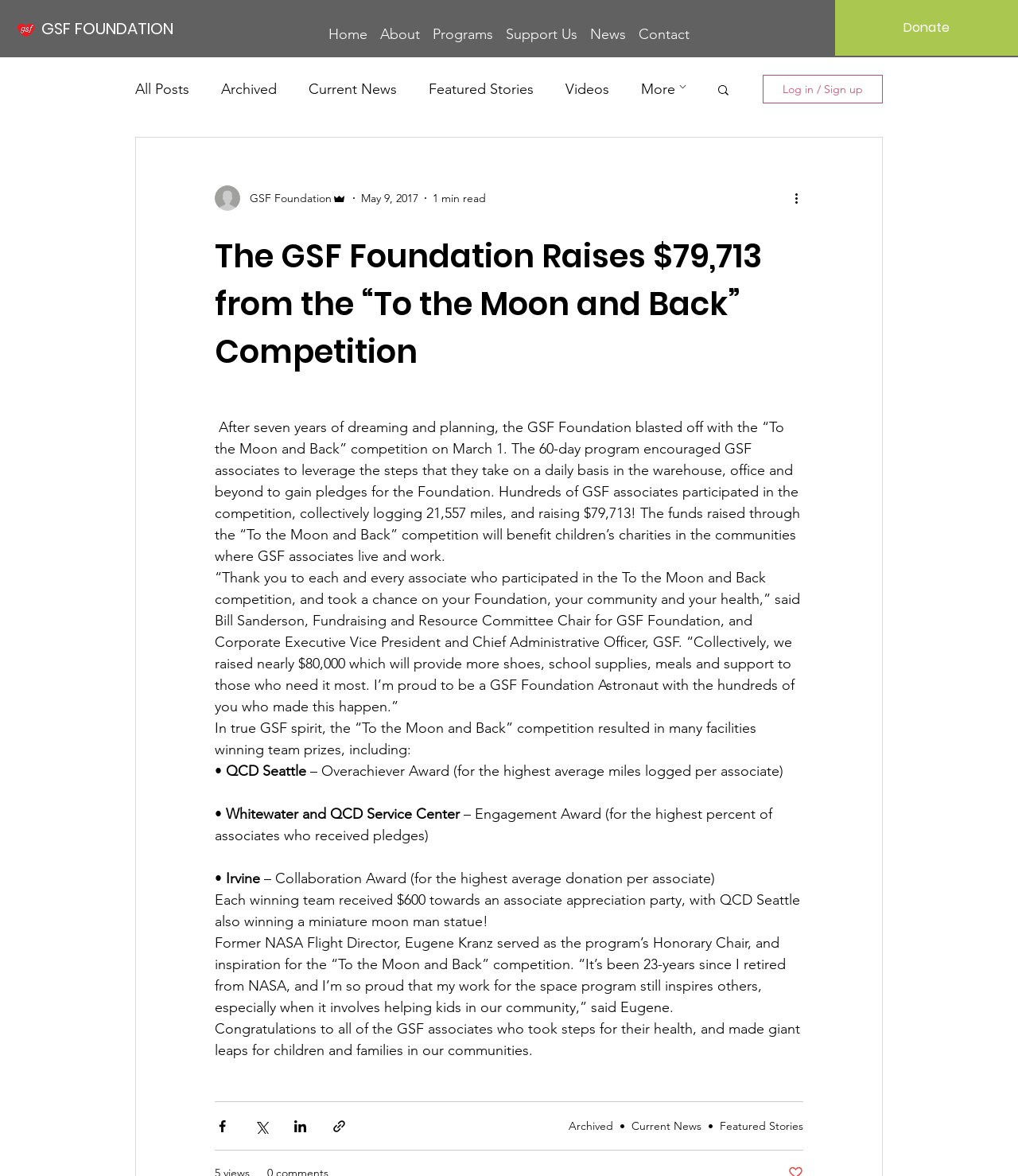Could you provide the bounding box coordinates for the portion of the screen to click to complete this instruction: "Click on the 'Donate' button"?

[0.82, 0.0, 1.0, 0.047]